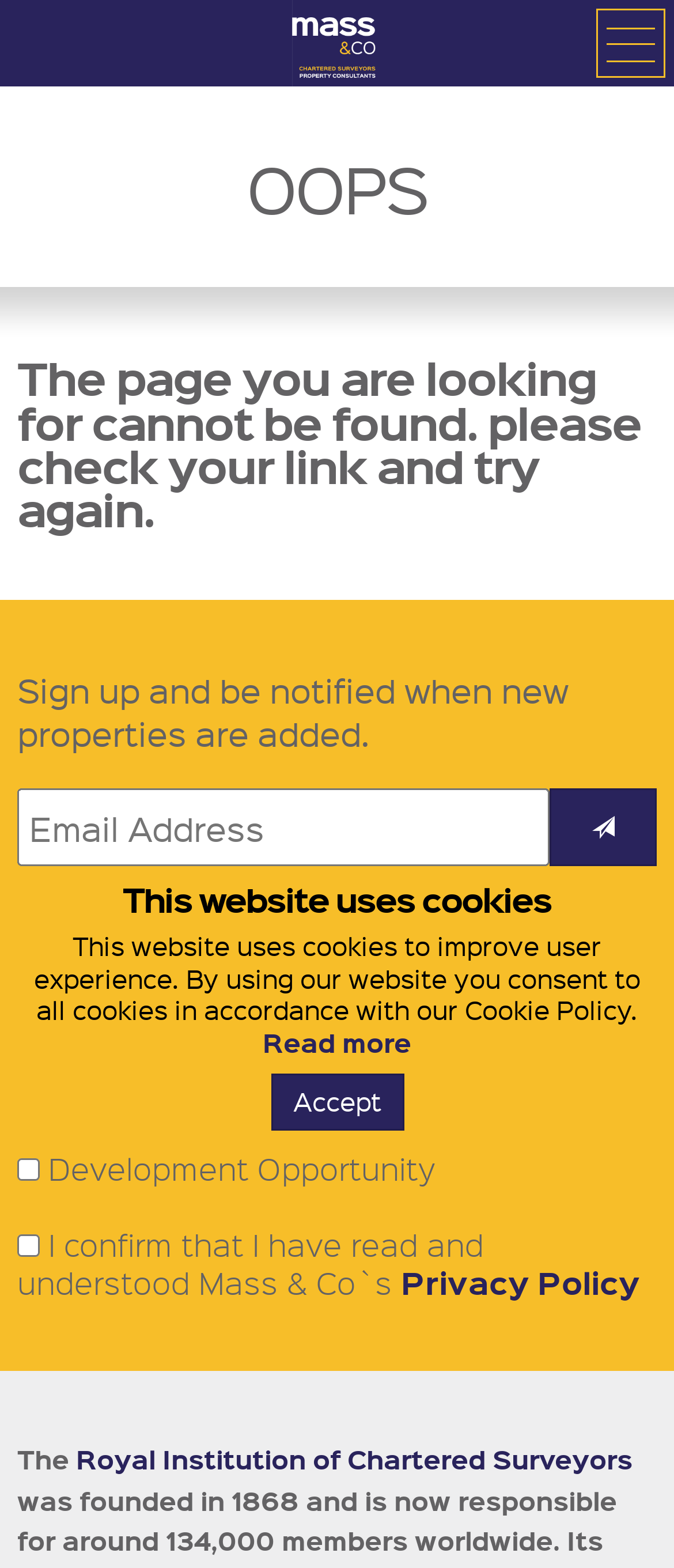What is the purpose of the textbox?
Please elaborate on the answer to the question with detailed information.

The textbox is located below the heading 'OOPS' and has a label 'Email Address', indicating that it is used to input an email address, likely for signing up for notifications.